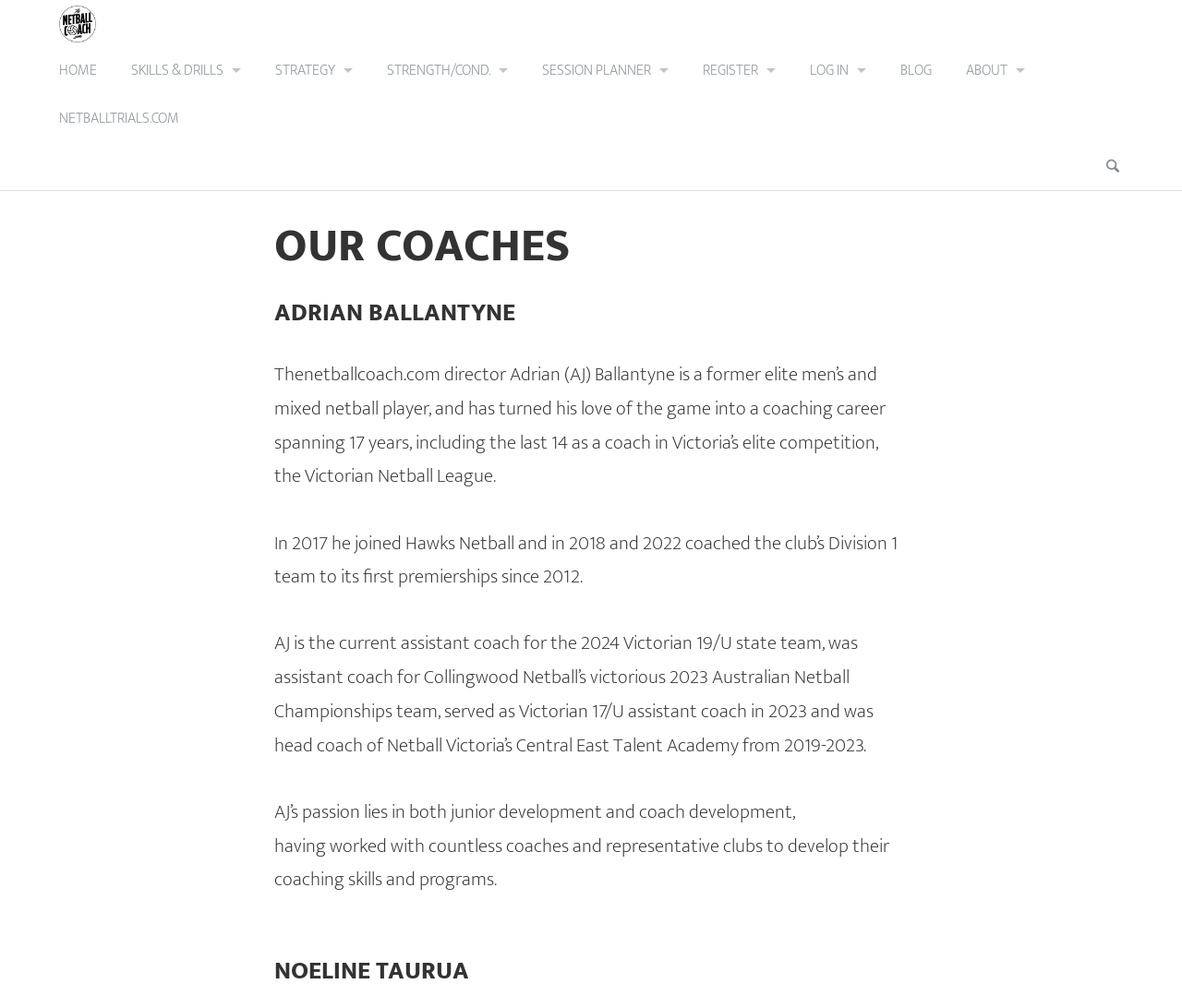Illustrate the webpage thoroughly, mentioning all important details.

The webpage is about the coaches of thenetballcoach.com, with a focus on Adrian Ballantyne, also known as AJ. At the top of the page, there is a logo and a navigation menu with links to various sections of the website, including Home, Skills & Drills, Strategy, and more.

Below the navigation menu, there is a heading that reads "OUR COACHES". Underneath this heading, there is a section dedicated to Adrian Ballantyne, with a heading that displays his name. This section contains a brief biography of Adrian, which describes his experience as a netball player and coach, including his achievements and current roles.

The biography is divided into four paragraphs, each describing a different aspect of Adrian's coaching career. The text is positioned in the middle of the page, with a clear and organized layout.

Further down the page, there is another heading that reads "NOELINE TAURUA", suggesting that this webpage may also feature information about other coaches.